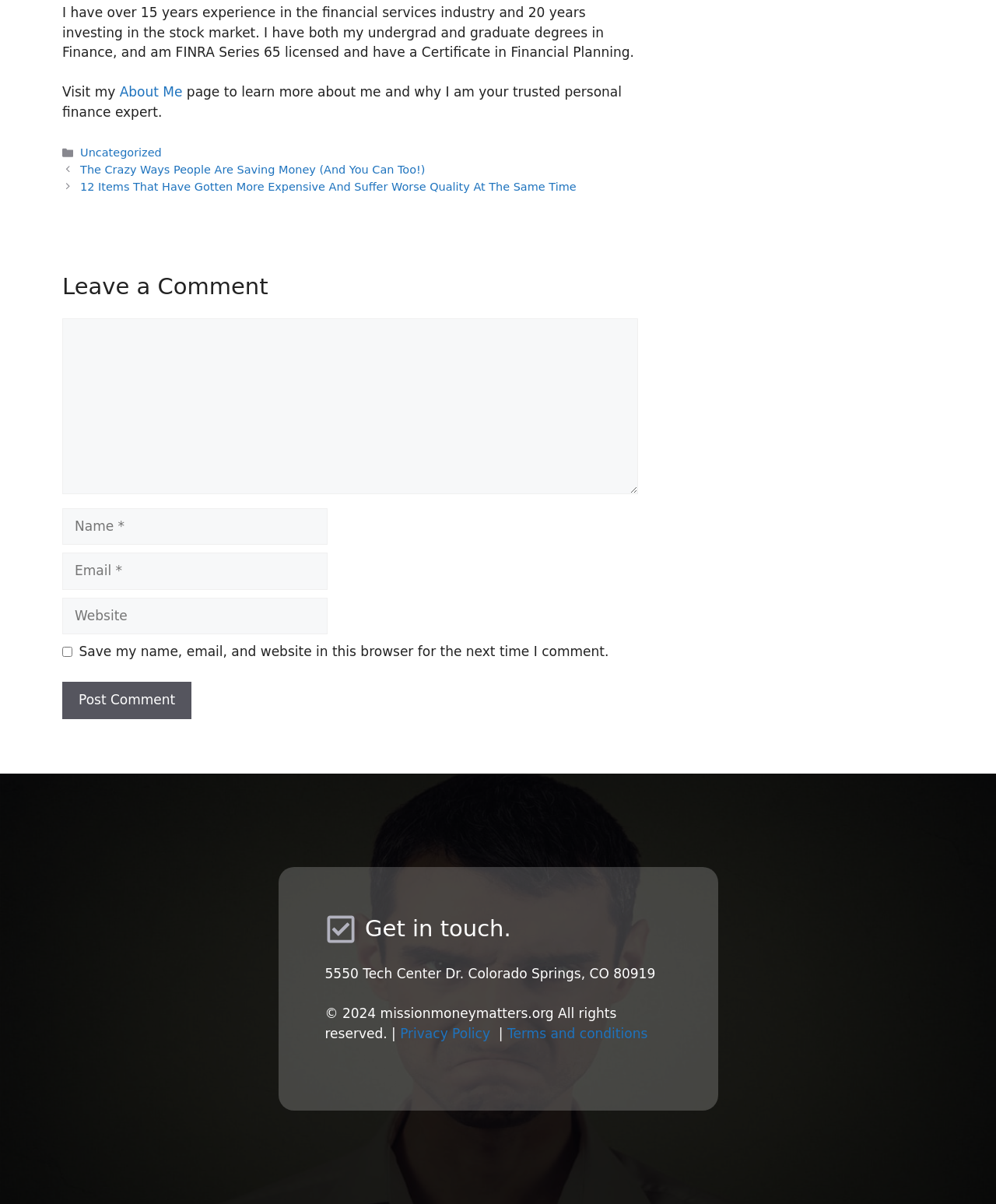Please answer the following question as detailed as possible based on the image: 
What is the author's experience in the financial services industry?

The answer can be found in the first StaticText element, which mentions 'I have over 15 years experience in the financial services industry...'. This text is likely a brief introduction to the author, and it explicitly states their experience in the financial services industry.